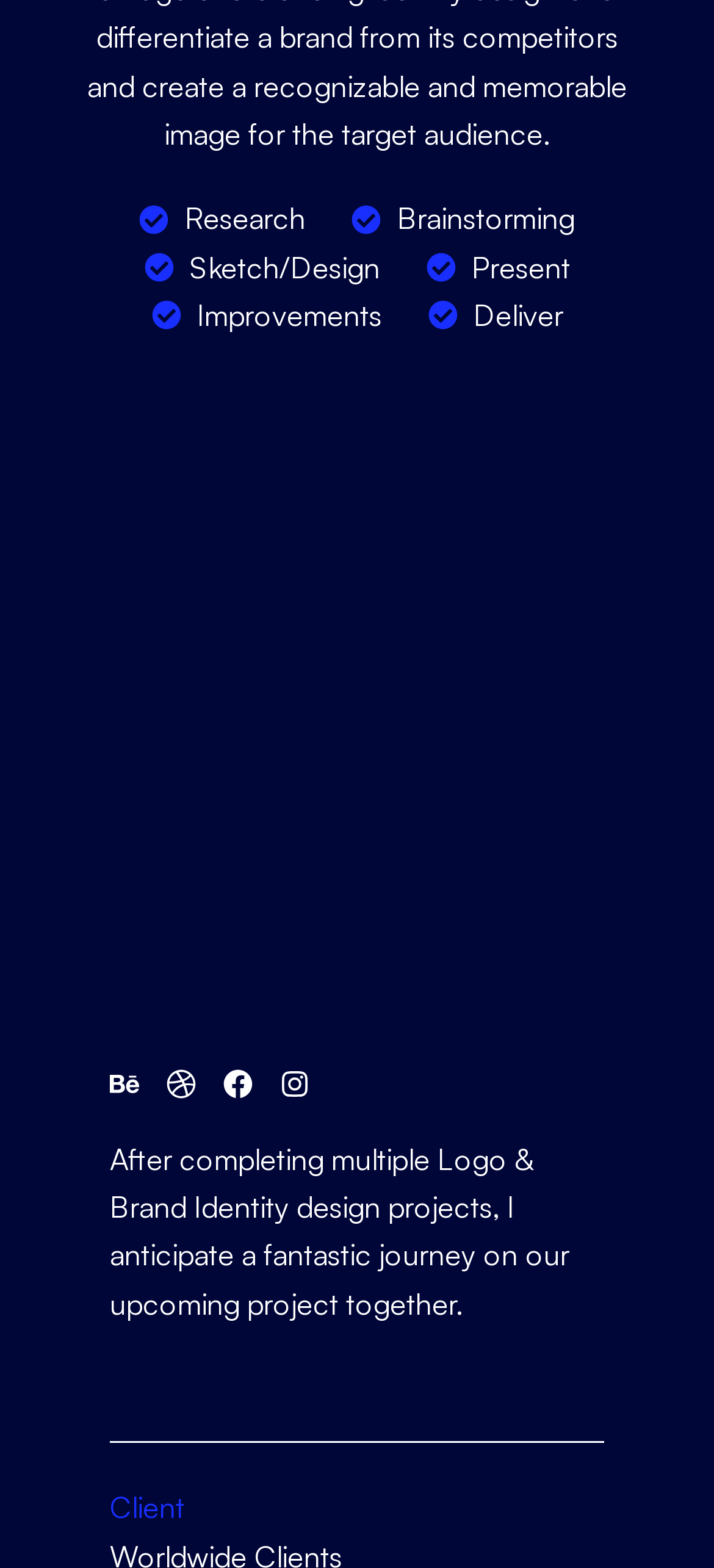Answer the question below with a single word or a brief phrase: 
Who is the intended audience of the webpage?

Client